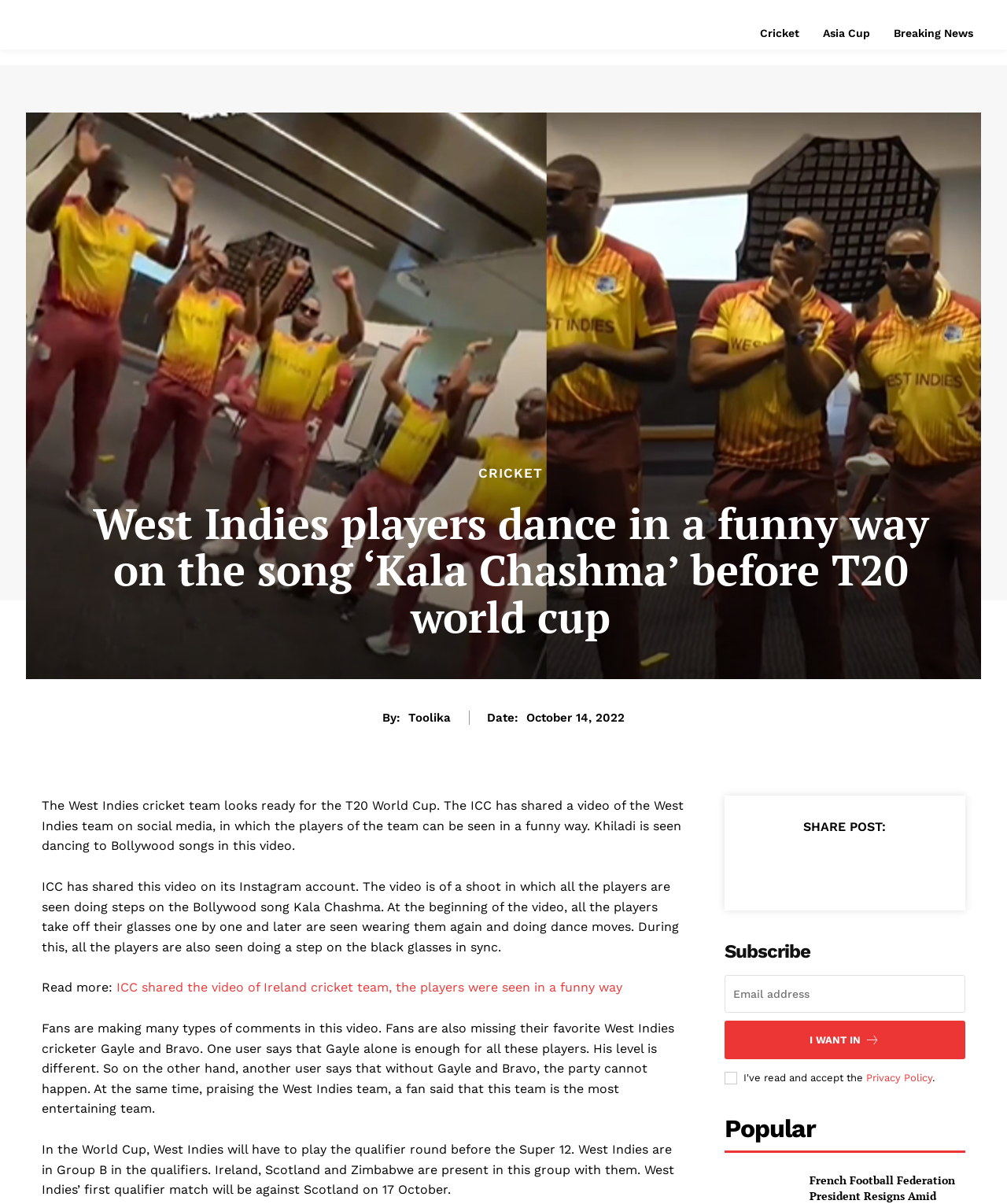Provide a short answer using a single word or phrase for the following question: 
What is the name of the social media platform where the ICC shared the video?

Instagram